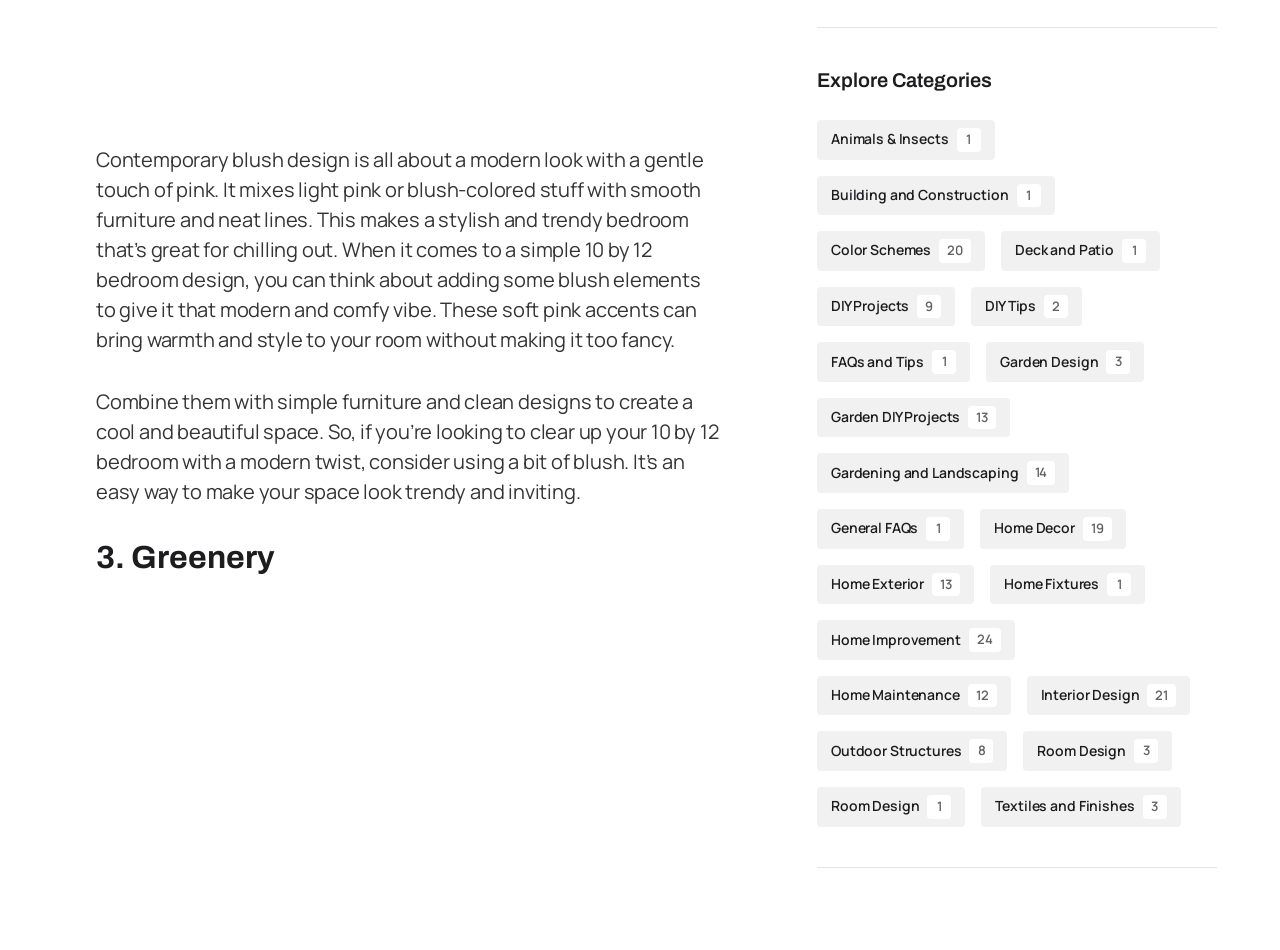How many links are listed under the 'Explore Categories' section?
Provide a concise answer using a single word or phrase based on the image.

21